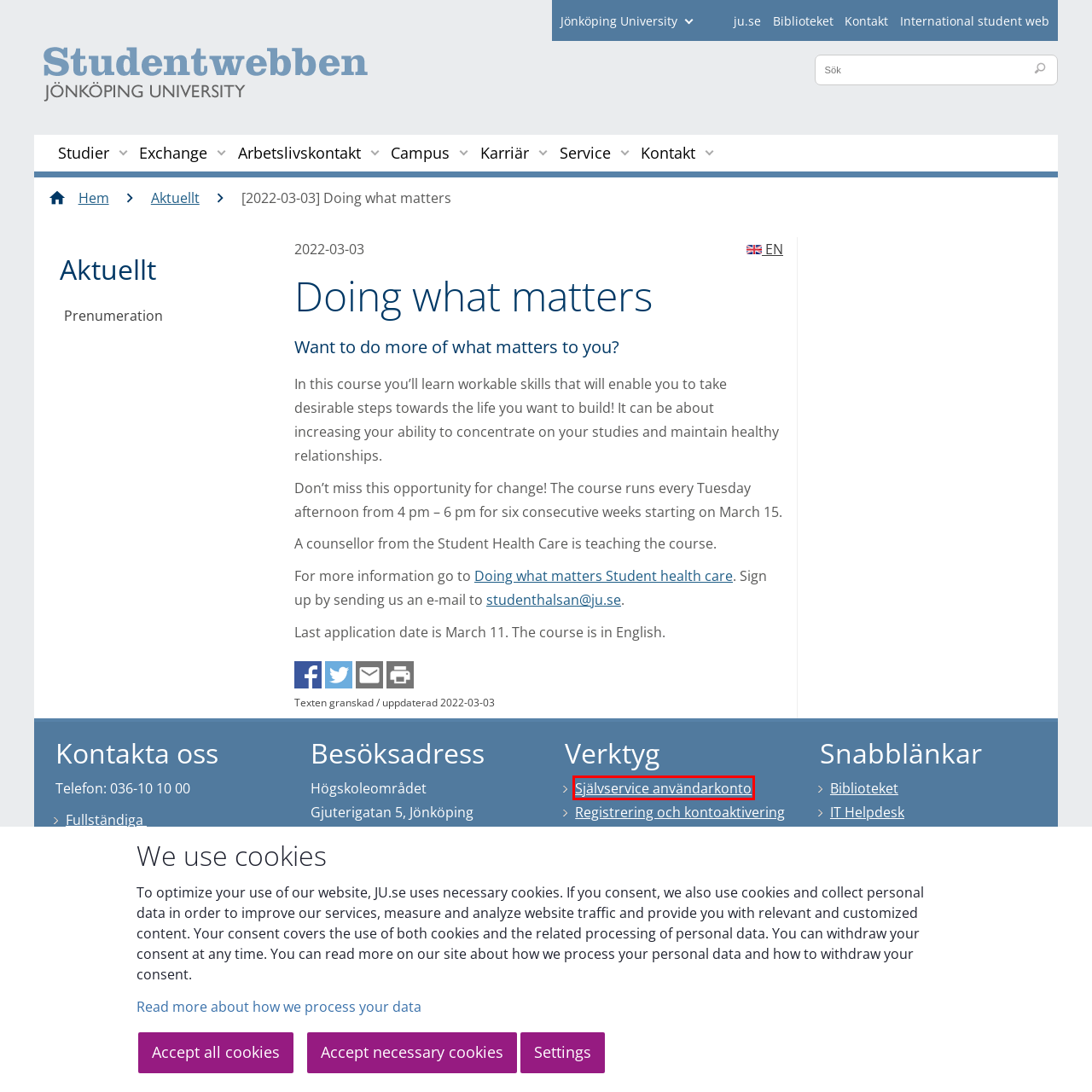Given a screenshot of a webpage featuring a red bounding box, identify the best matching webpage description for the new page after the element within the red box is clicked. Here are the options:
A. Exchange - Jönköping University
B. Högskolebiblioteket
C. Campus - Jönköping University
D. Karriär - Jönköping University
E. Aktuellt - Jönköping University
F. Prenumeration - Aktuellt - Jönköping University
G. My account
H. Studentwebb

G